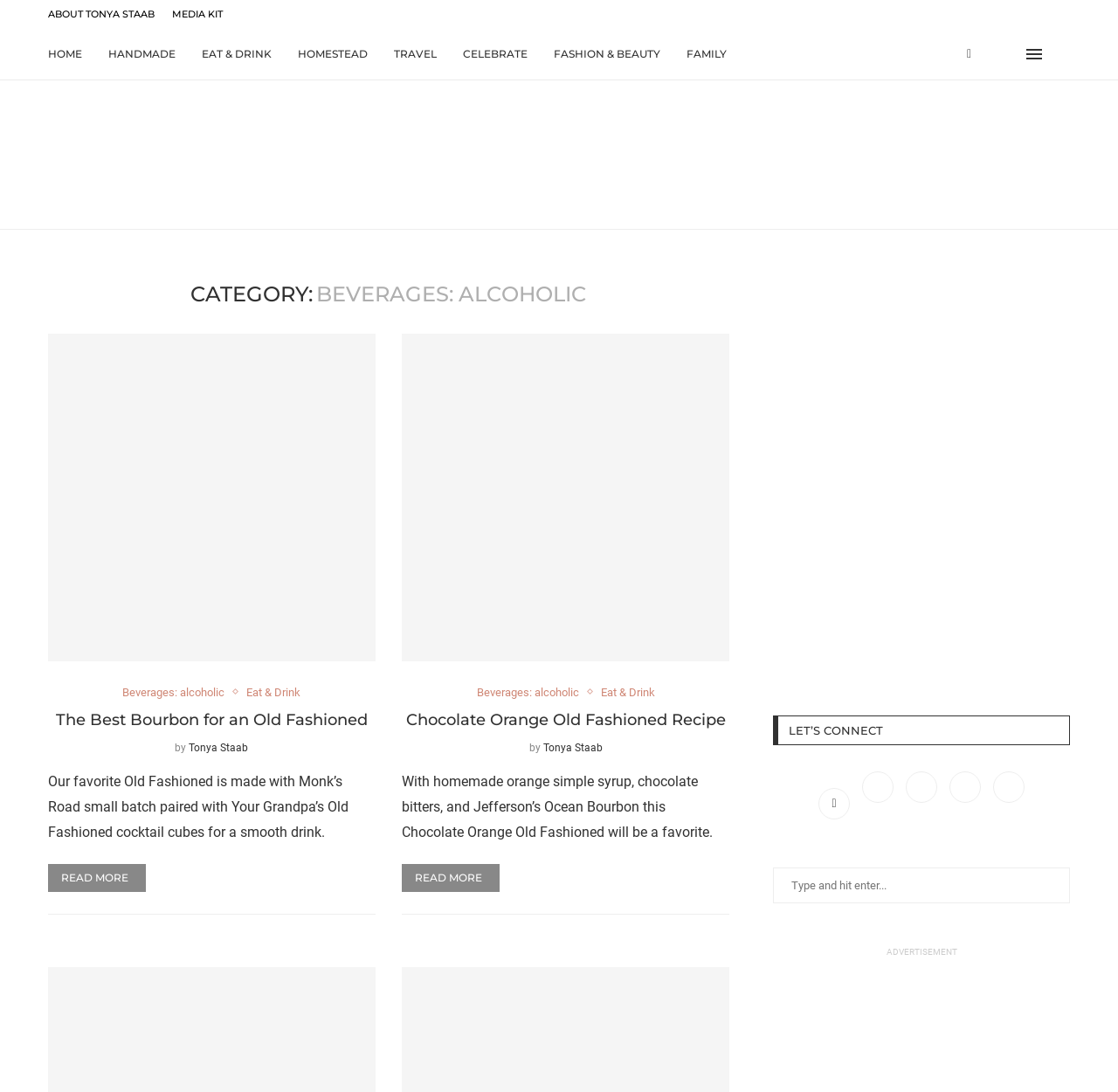Offer a thorough description of the webpage.

This webpage is about Beverages: Alcoholic Archives by Tonya Staab. At the top, there are several links, including "ABOUT TONYA STAAB", "MEDIA KIT", and social media links like "Facebook". Below these links, there is a navigation menu with links to different categories, such as "HOME", "HANDMADE", "EAT & DRINK", "HOMESTEAD", "TRAVEL", "CELEBRATE", "FASHION & BEAUTY", and "FAMILY". 

On the left side, there is a profile section with a link to "Tonya Staab" and an image of Tonya Staab. Below this section, there is a category title "BEVERAGES: ALCOHOLIC" and a list of articles. Each article has a title, a brief description, and a "READ MORE" link. The articles are arranged in a vertical list, with the most recent one at the top. 

On the right side, there are three sections. The top section has a search bar where users can type and hit enter to search. The middle section has a heading "LET’S CONNECT" and links to various social media platforms, including Facebook, Twitter, Instagram, Pinterest, and Youtube. The bottom section is empty.